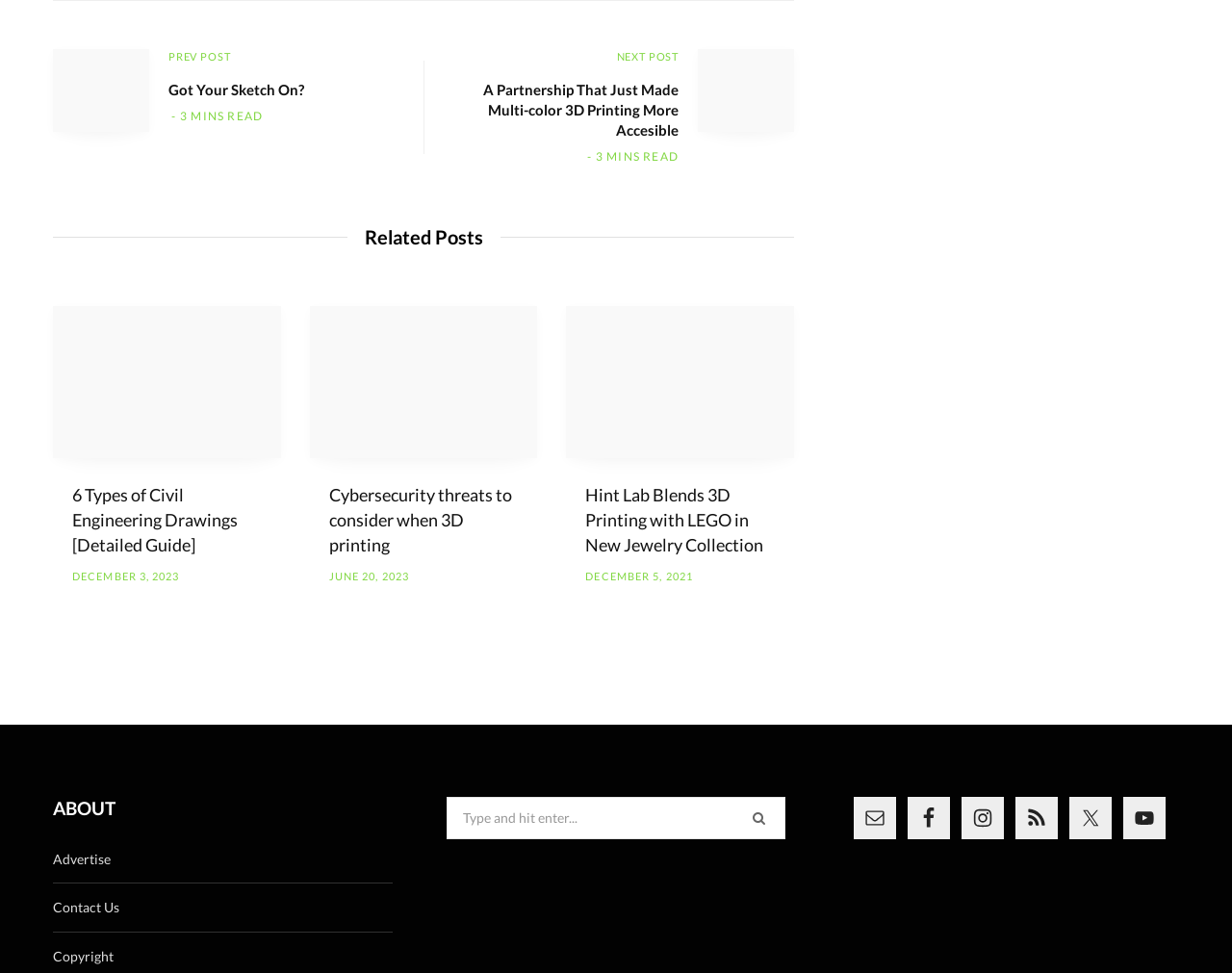How many related posts are shown?
Offer a detailed and exhaustive answer to the question.

The related posts section is located at the bottom of the webpage and contains three article elements, each with a link, image, and heading, indicating that there are three related posts shown.